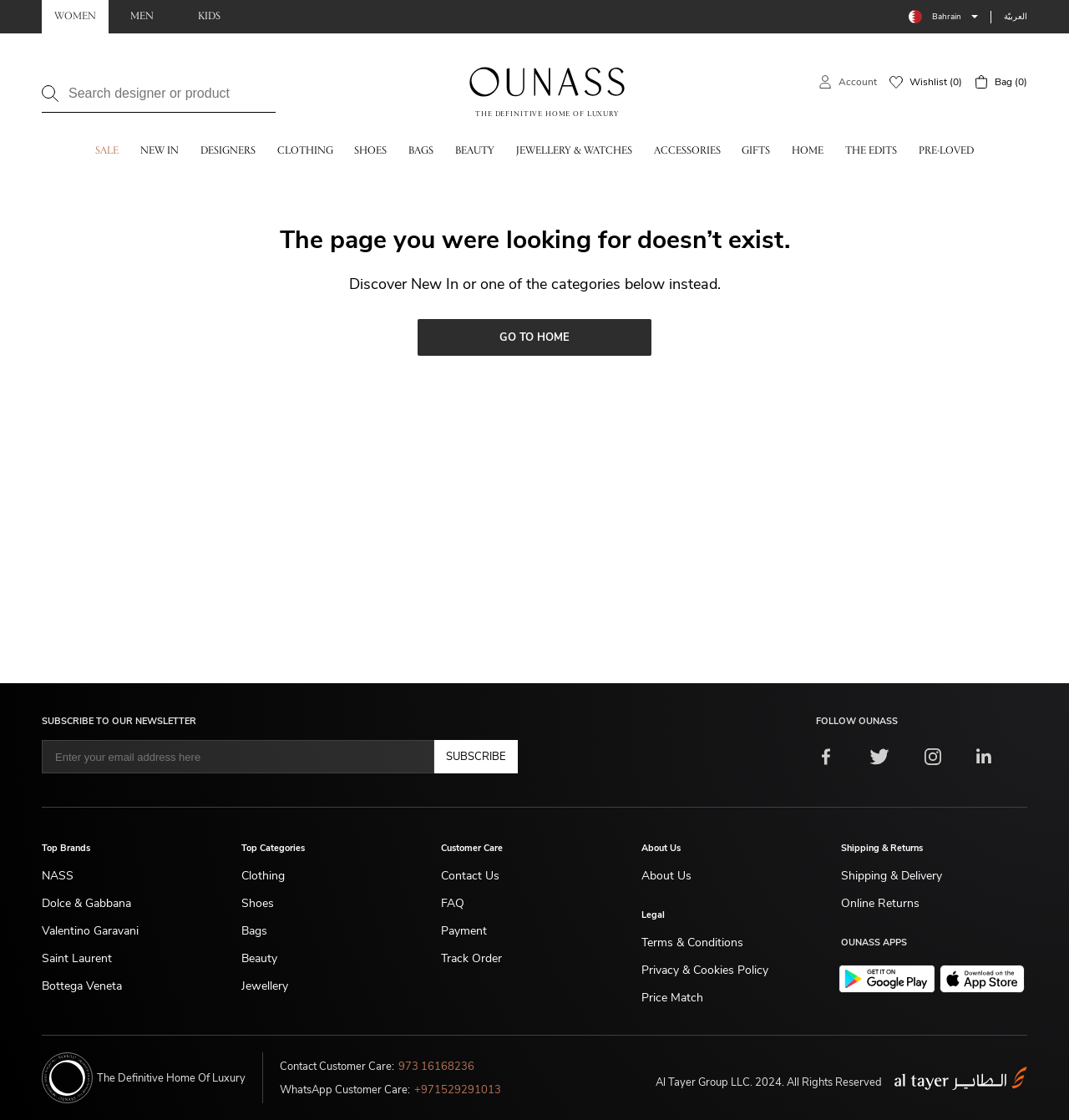Please identify the bounding box coordinates of the clickable area that will fulfill the following instruction: "Change language". The coordinates should be in the format of four float numbers between 0 and 1, i.e., [left, top, right, bottom].

[0.939, 0.01, 0.961, 0.02]